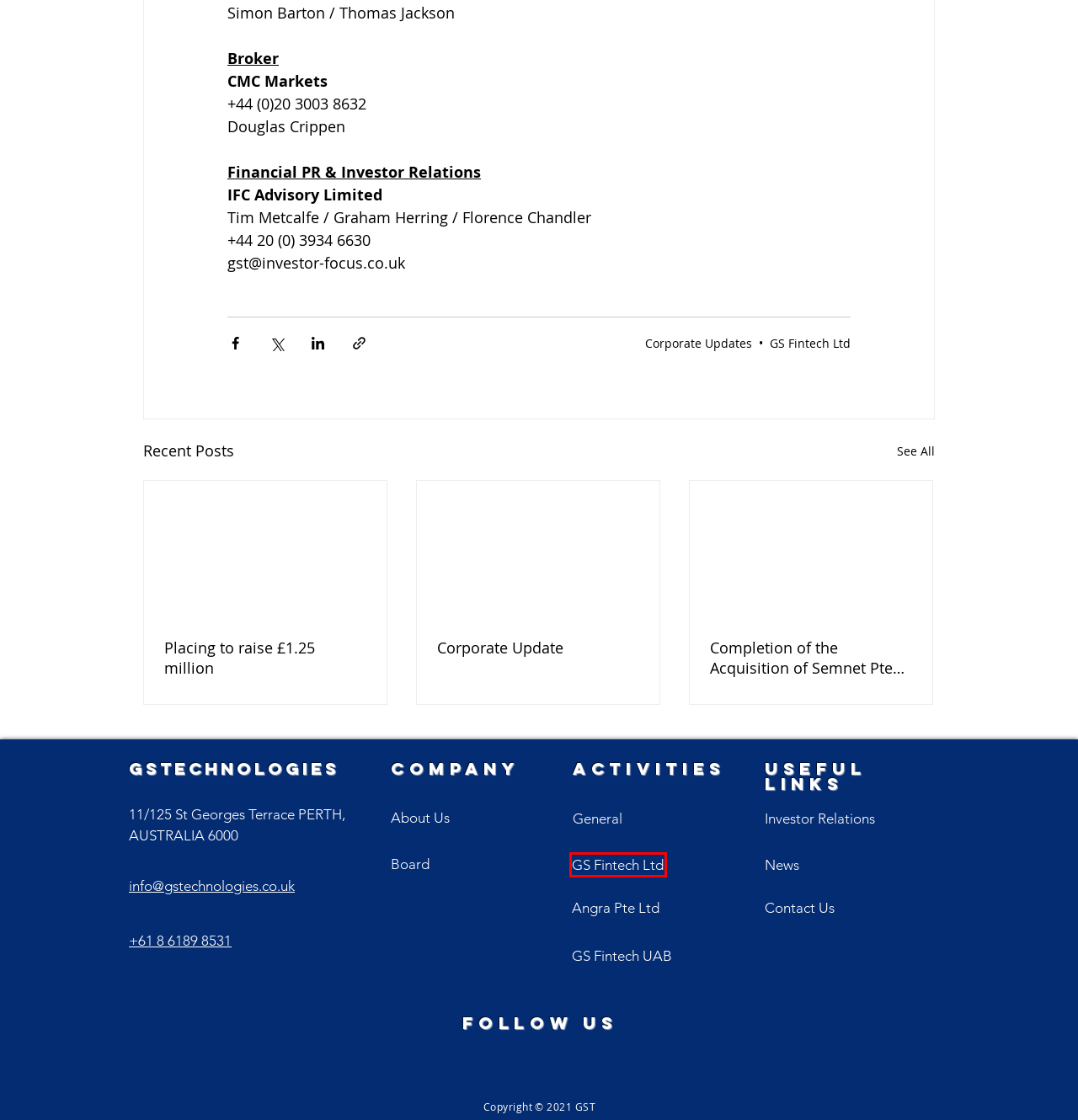Review the screenshot of a webpage which includes a red bounding box around an element. Select the description that best fits the new webpage once the element in the bounding box is clicked. Here are the candidates:
A. GS Fintech | GSTechnologies
B. Company News | GSTechnologies
C. GS20 | GSTechnologies
D. Angra | GSTechnologies
E. The Board | GSTechnologies
F. Placing to raise £1.25 million
G. Completion of the Acquisition of Semnet Pte Ltd
H. Corporate Update

A